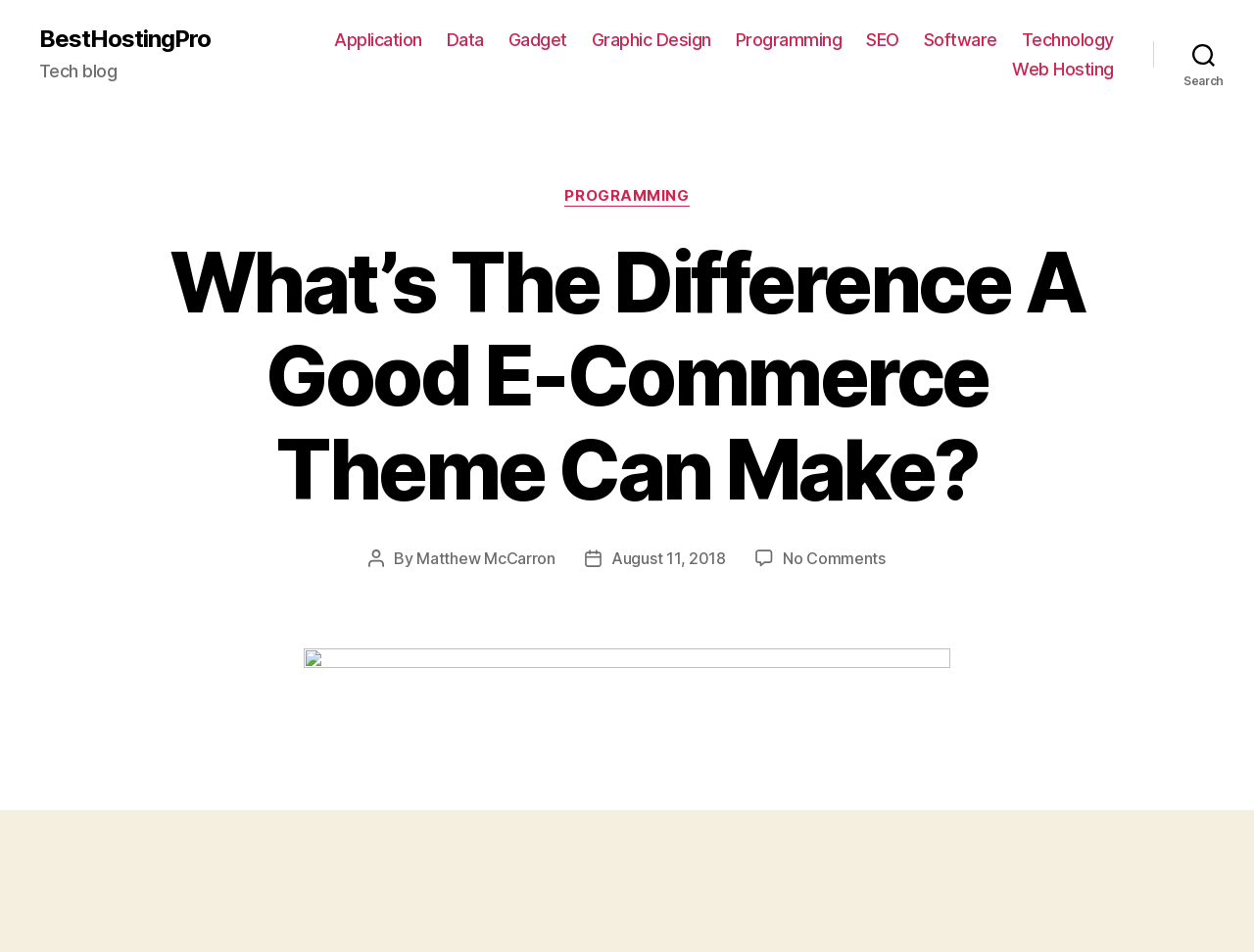Generate a thorough description of the webpage.

The webpage appears to be a blog post titled "What's The Difference A Good E-Commerce Theme Can Make?" on a tech blog called BestHostingPro. At the top left, there is a link to the blog's homepage, accompanied by a static text "Tech blog". 

Below this, there is a horizontal navigation menu with 9 links: "Application", "Data", "Gadget", "Graphic Design", "Programming", "SEO", "Software", "Technology", and "Web Hosting". 

On the top right, there is a search button. When expanded, it reveals a section with a header "Categories" and a link to "PROGRAMMING". 

The main content of the blog post is headed by a title "What's The Difference A Good E-Commerce Theme Can Make?" which takes up most of the width of the page. Below the title, there is information about the post's author, Matthew McCarron, and the post date, August 11, 2018. Additionally, there is a link to "No Comments" on the post.